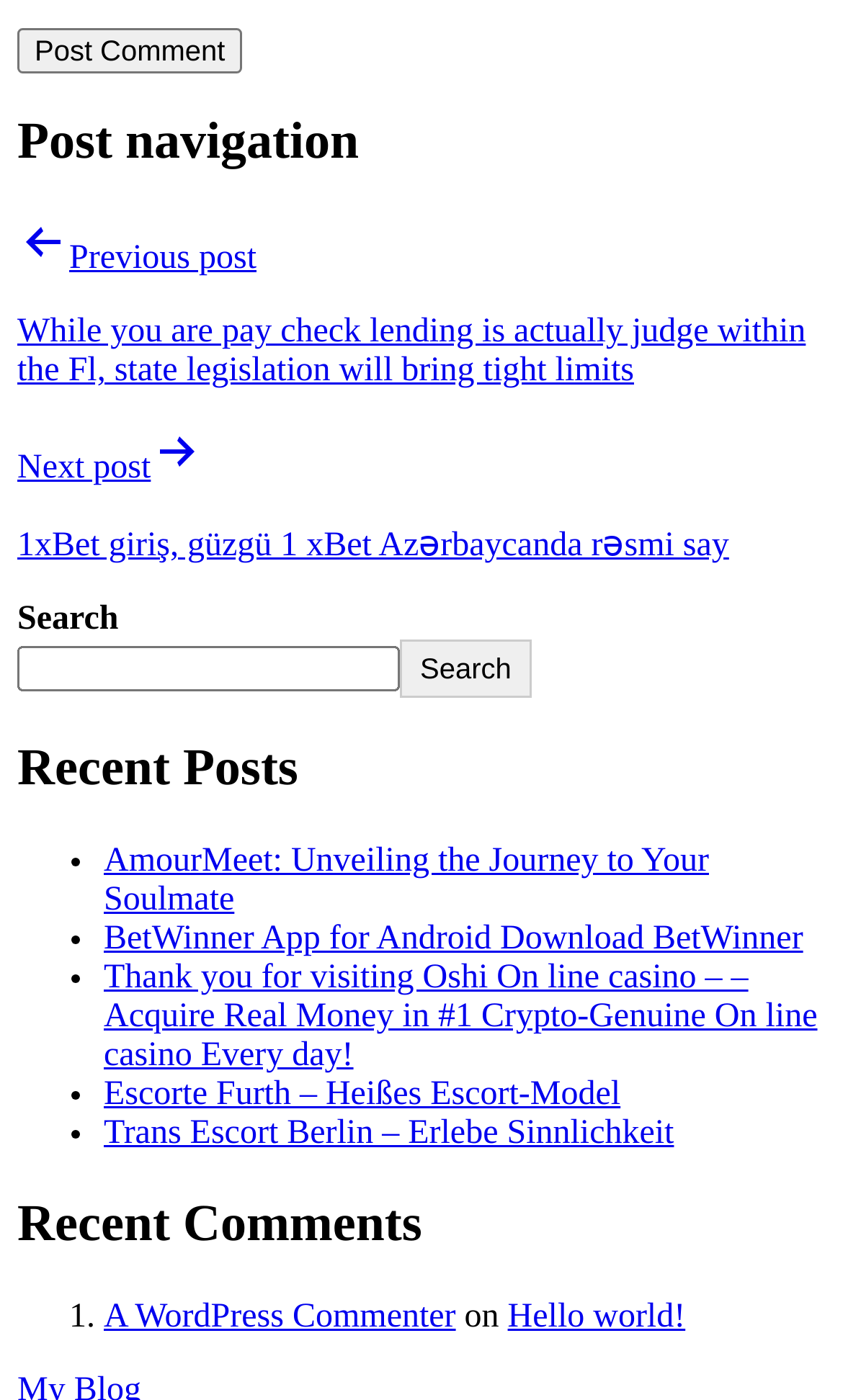Please specify the bounding box coordinates of the clickable region to carry out the following instruction: "Search for something". The coordinates should be four float numbers between 0 and 1, in the format [left, top, right, bottom].

[0.021, 0.462, 0.474, 0.494]